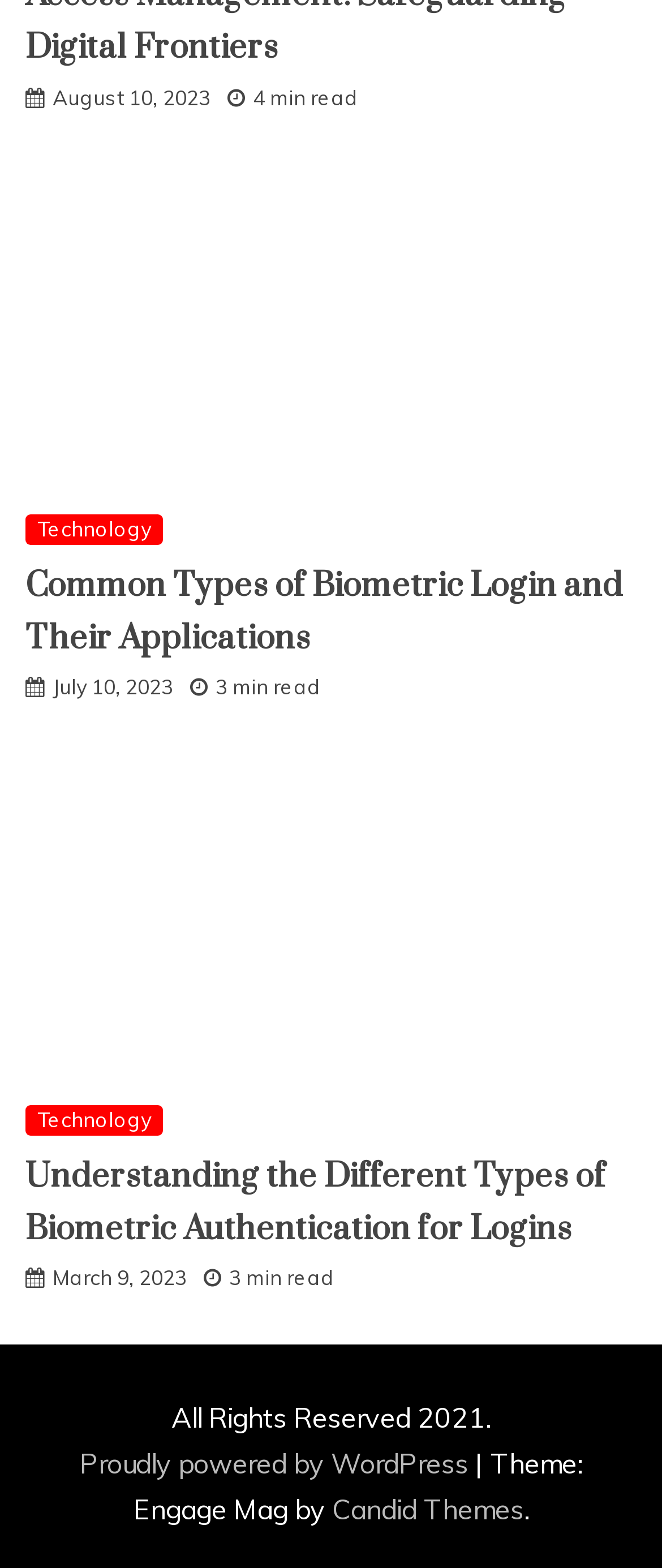Determine the bounding box coordinates of the clickable area required to perform the following instruction: "Read the article about biometric login". The coordinates should be represented as four float numbers between 0 and 1: [left, top, right, bottom].

[0.038, 0.093, 0.962, 0.317]